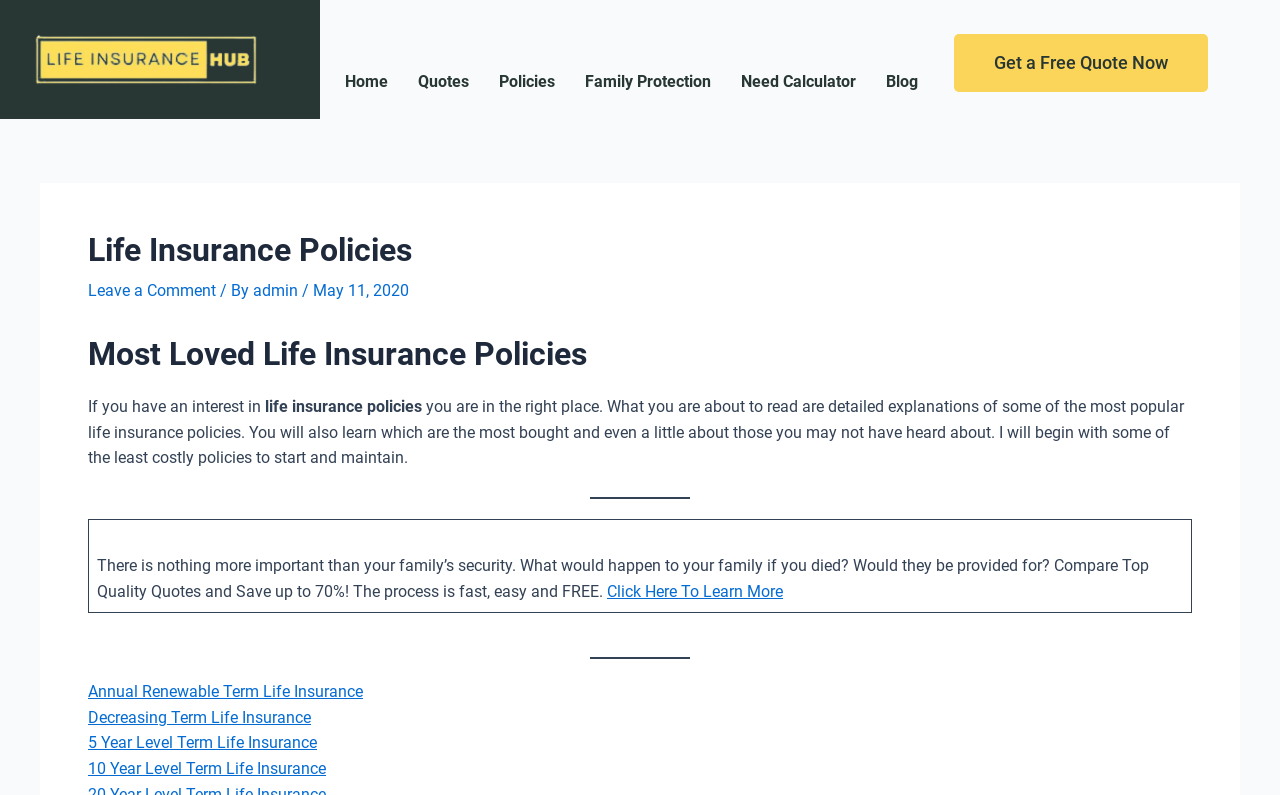Please determine the bounding box coordinates of the area that needs to be clicked to complete this task: 'Read the blog'. The coordinates must be four float numbers between 0 and 1, formatted as [left, top, right, bottom].

[0.681, 0.074, 0.729, 0.132]